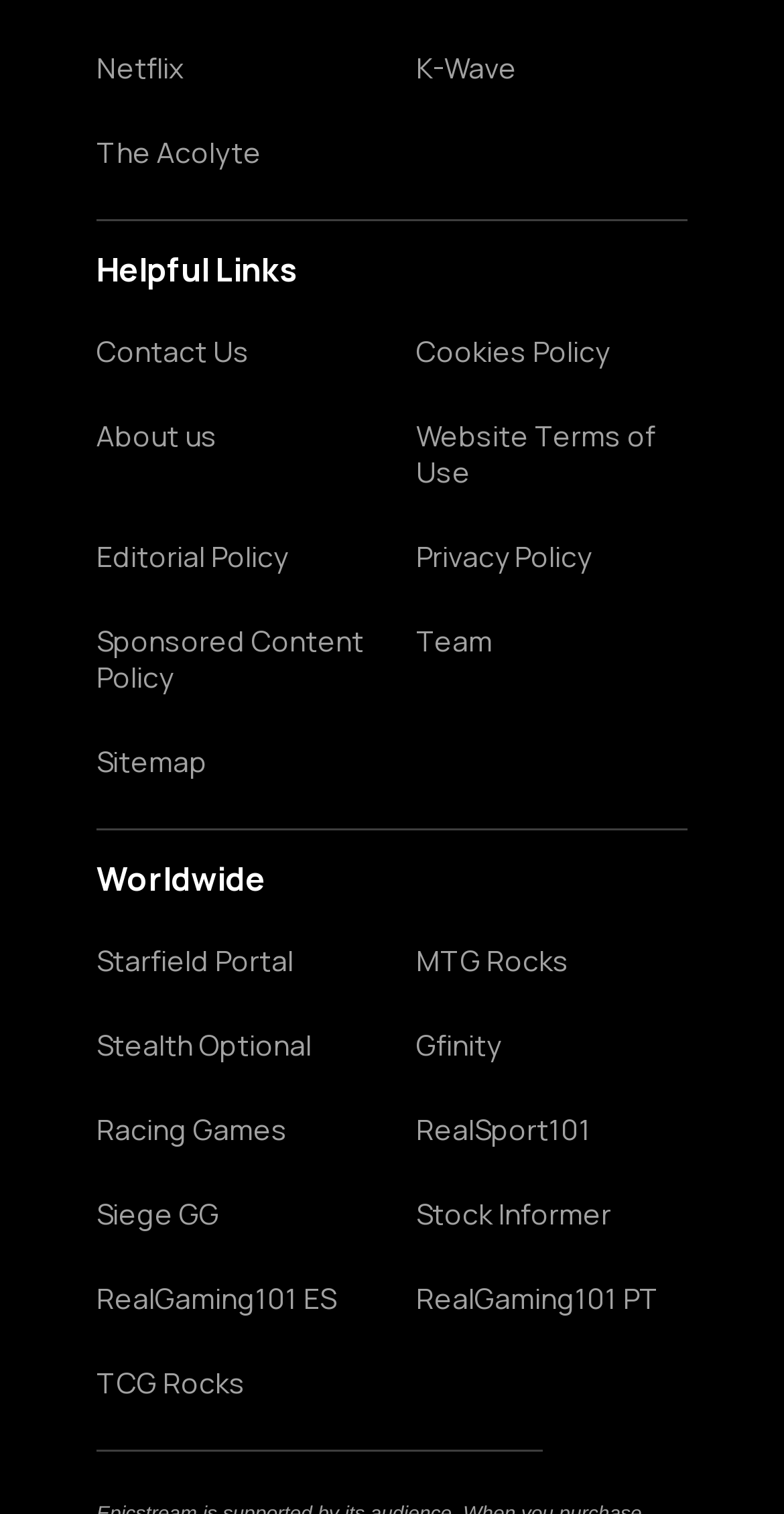Find the bounding box coordinates of the clickable area required to complete the following action: "contact us".

[0.123, 0.221, 0.469, 0.245]